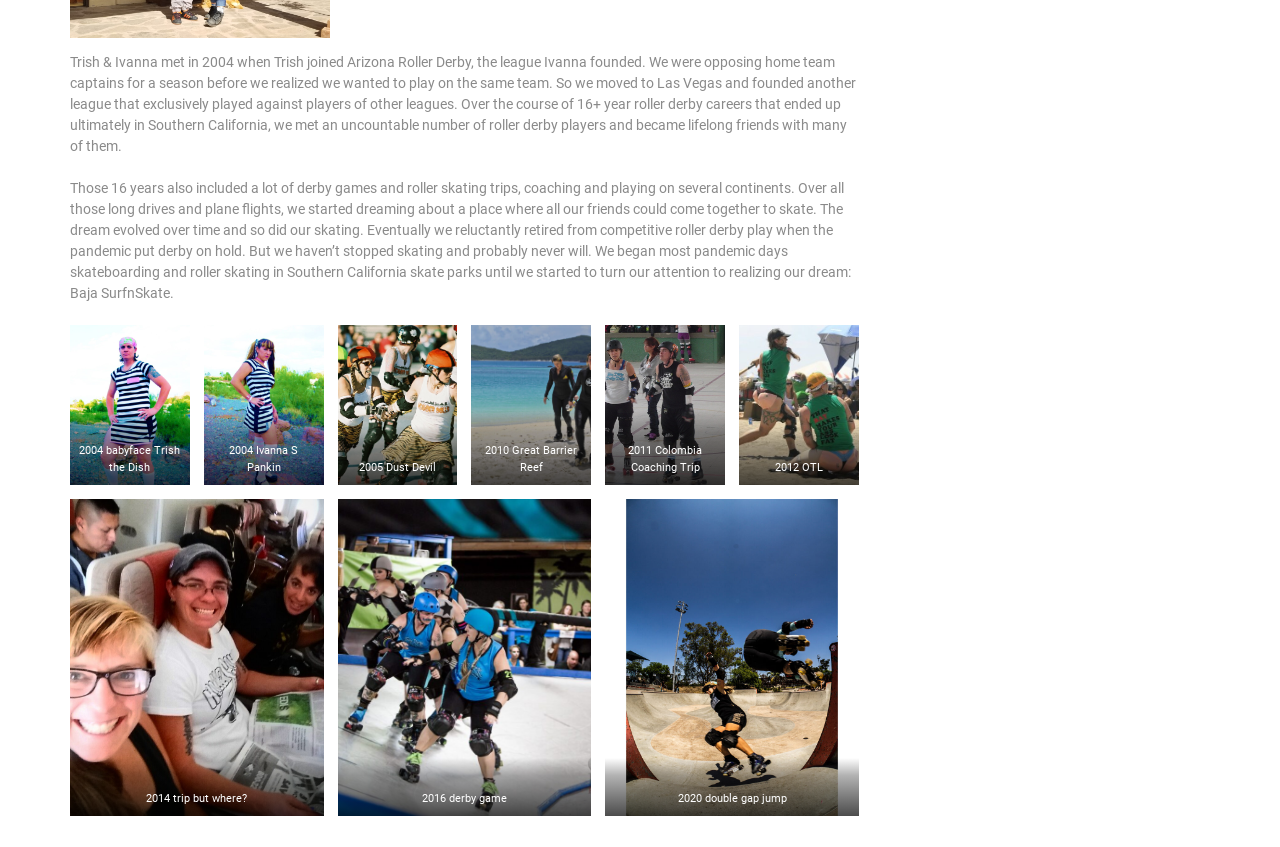Identify the bounding box of the UI element that matches this description: "parent_node: 2012 OTL".

[0.577, 0.384, 0.671, 0.572]